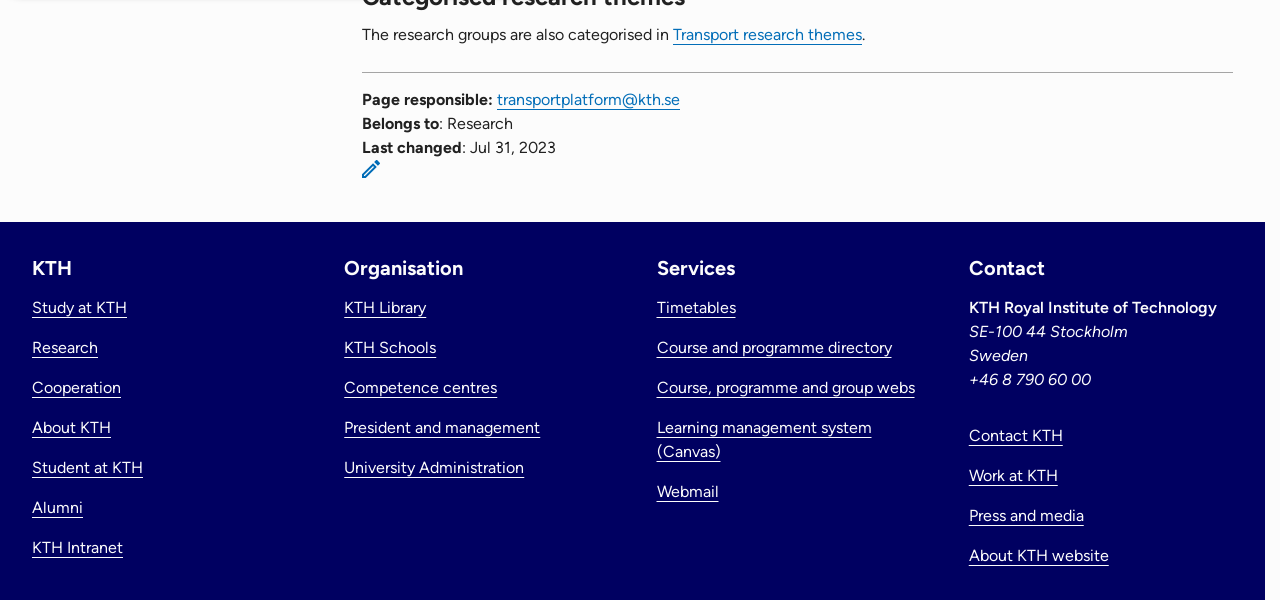Kindly provide the bounding box coordinates of the section you need to click on to fulfill the given instruction: "Click on Transport research themes".

[0.526, 0.042, 0.673, 0.073]